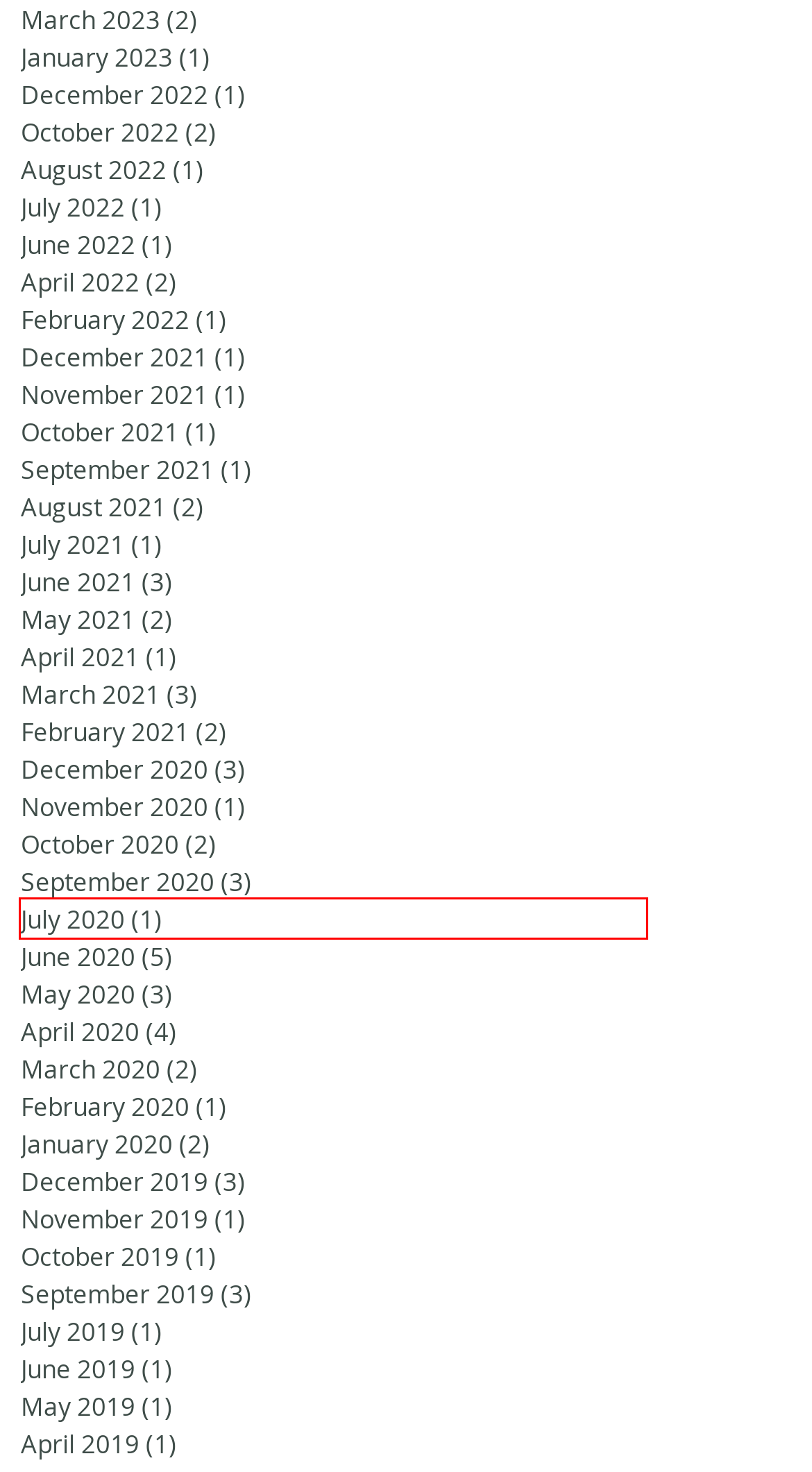A screenshot of a webpage is given, featuring a red bounding box around a UI element. Please choose the webpage description that best aligns with the new webpage after clicking the element in the bounding box. These are the descriptions:
A. June - 2022
B. June - 2020
C. July - 2020
D. July - 2022
E. June - 2019
F. April - 2020
G. January - 2023
H. February - 2020

C